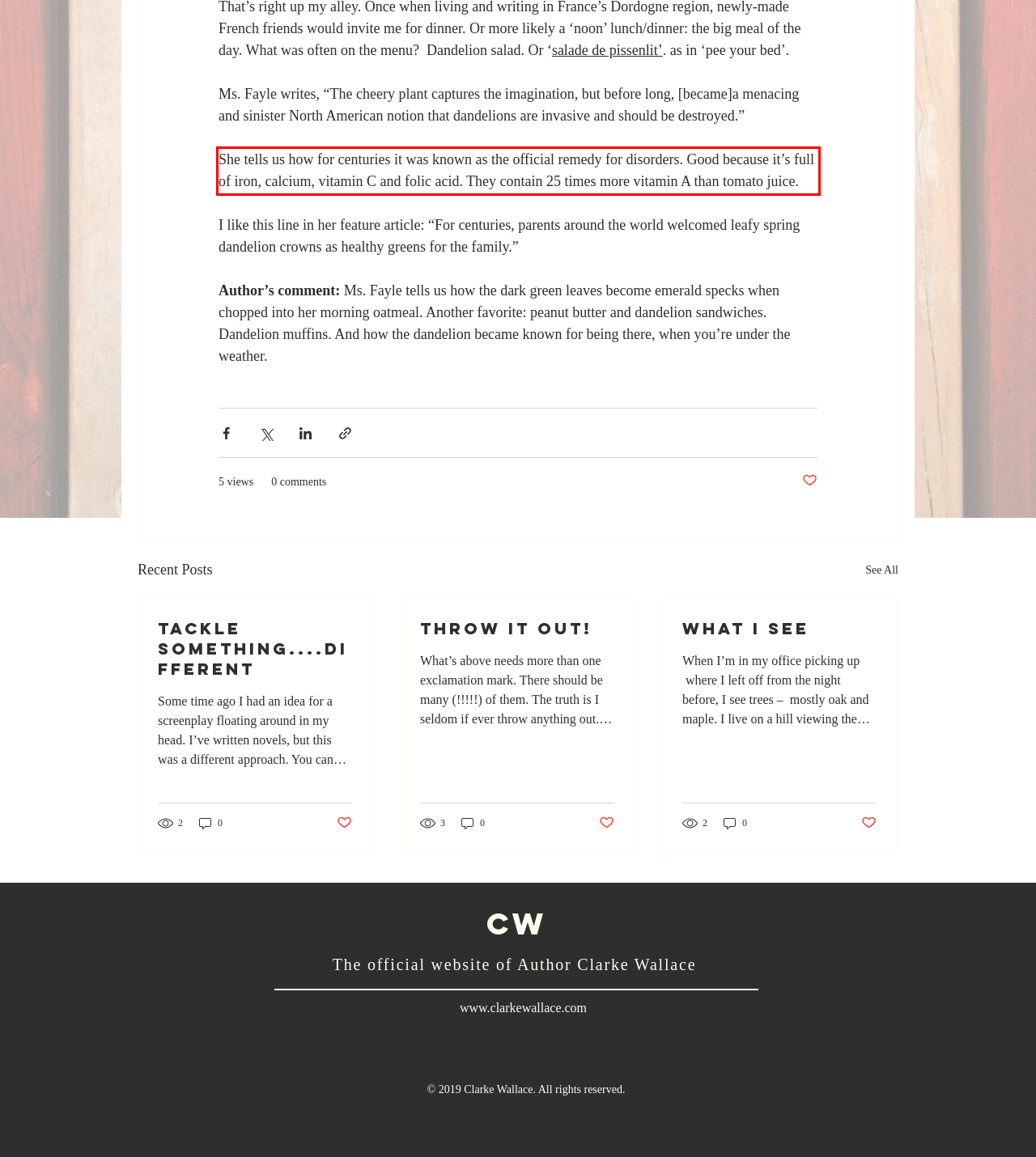You have a screenshot of a webpage with a red bounding box. Use OCR to generate the text contained within this red rectangle.

She tells us how for centuries it was known as the official remedy for disorders. Good because it’s full of iron, calcium, vitamin C and folic acid. They contain 25 times more vitamin A than tomato juice.